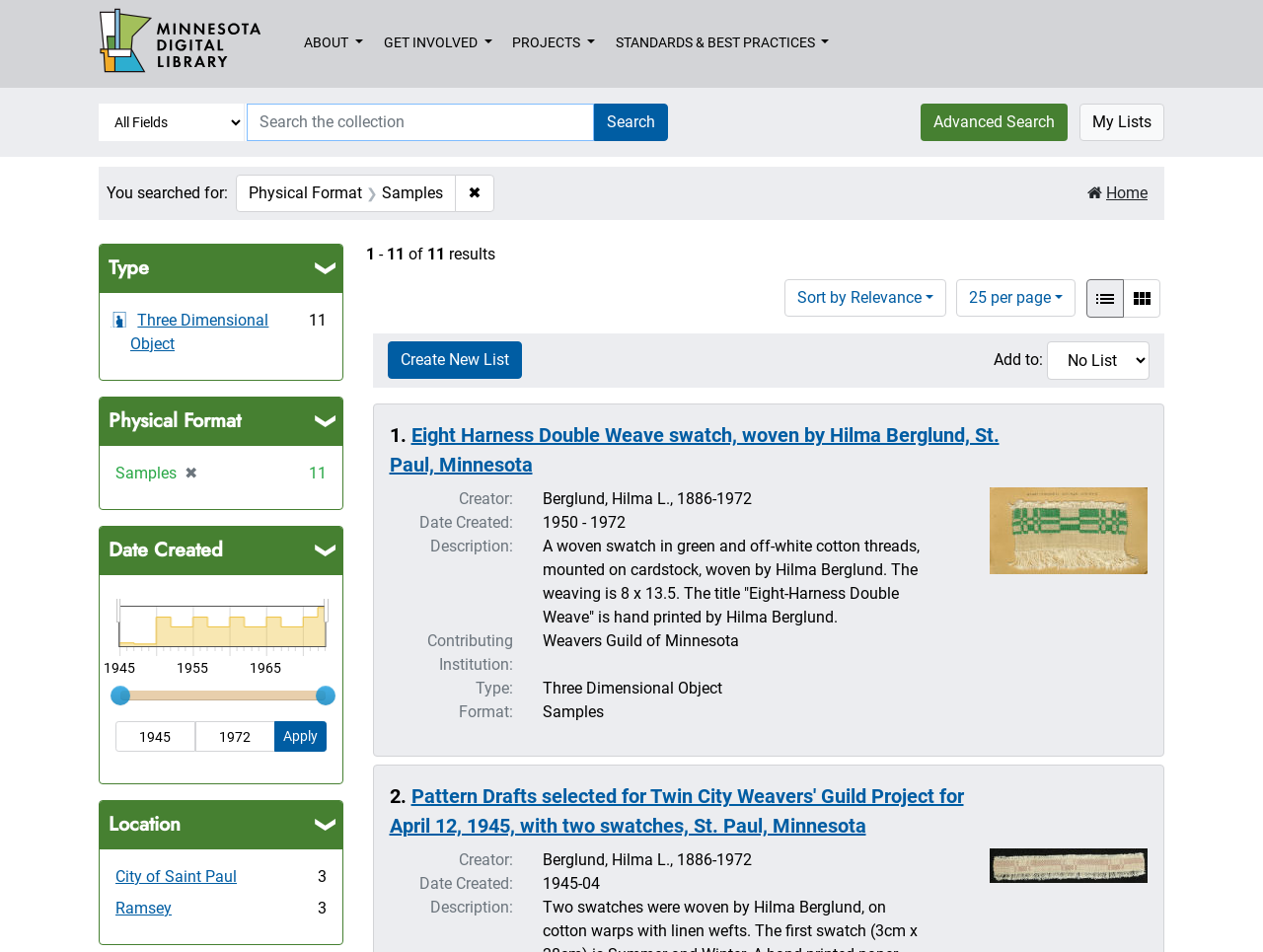Describe in detail what you see on the webpage.

The webpage is a search results page from the Minnesota Digital Library, with a focus on physical format samples. At the top, there is a navigation menu with links to "Minnesota Digital Library", "ABOUT", "GET INVOLVED", "PROJECTS", and "STANDARDS & BEST PRACTICES". Below this, there is a search bar with a combobox and a "Search" button. To the right of the search bar, there are links to "Advanced Search" and "My Lists".

The main content of the page is divided into two sections. The first section displays the search query and the number of results, with options to sort and view the results in different formats. Below this, there is a list of search results, each with a title, a description, and a thumbnail image. The first result is "Eight Harness Double Weave swatch, woven by Hilma Berglund, St. Paul, Minnesota", with a detailed description and several metadata fields, including creator, date created, and format. The second result is "Pattern Drafts selected for Twin City Weavers' Guild Project for April 12, 1945, with two swatches, St. Paul, Minnesota", with a similar format.

Throughout the page, there are various buttons and links to facilitate navigation and interaction, such as "Create New List", "Add to:", and "View results as:". The overall layout is organized and easy to navigate, with clear headings and concise text.